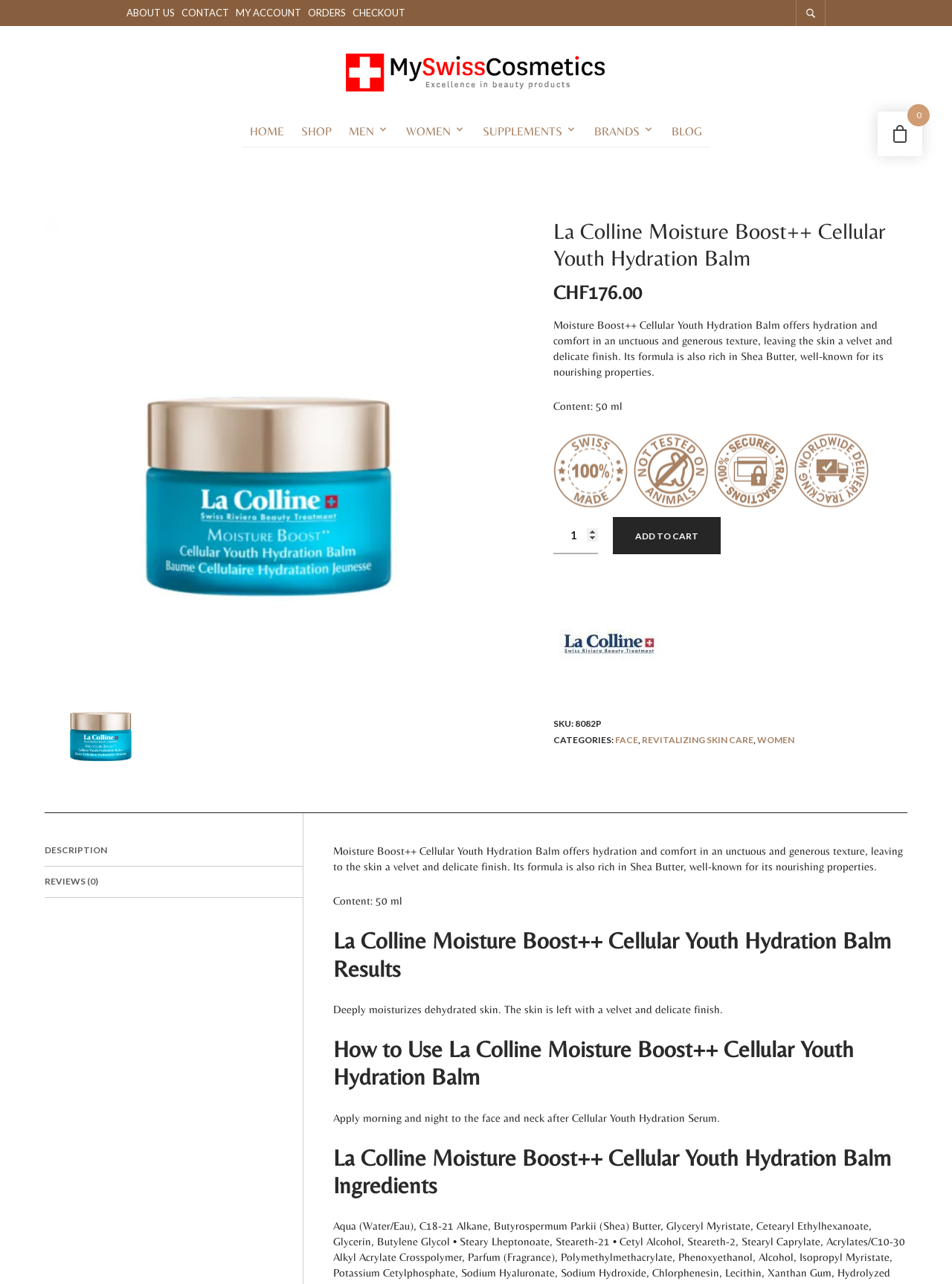Please find and report the bounding box coordinates of the element to click in order to perform the following action: "View product description". The coordinates should be expressed as four float numbers between 0 and 1, in the format [left, top, right, bottom].

[0.047, 0.651, 0.112, 0.674]